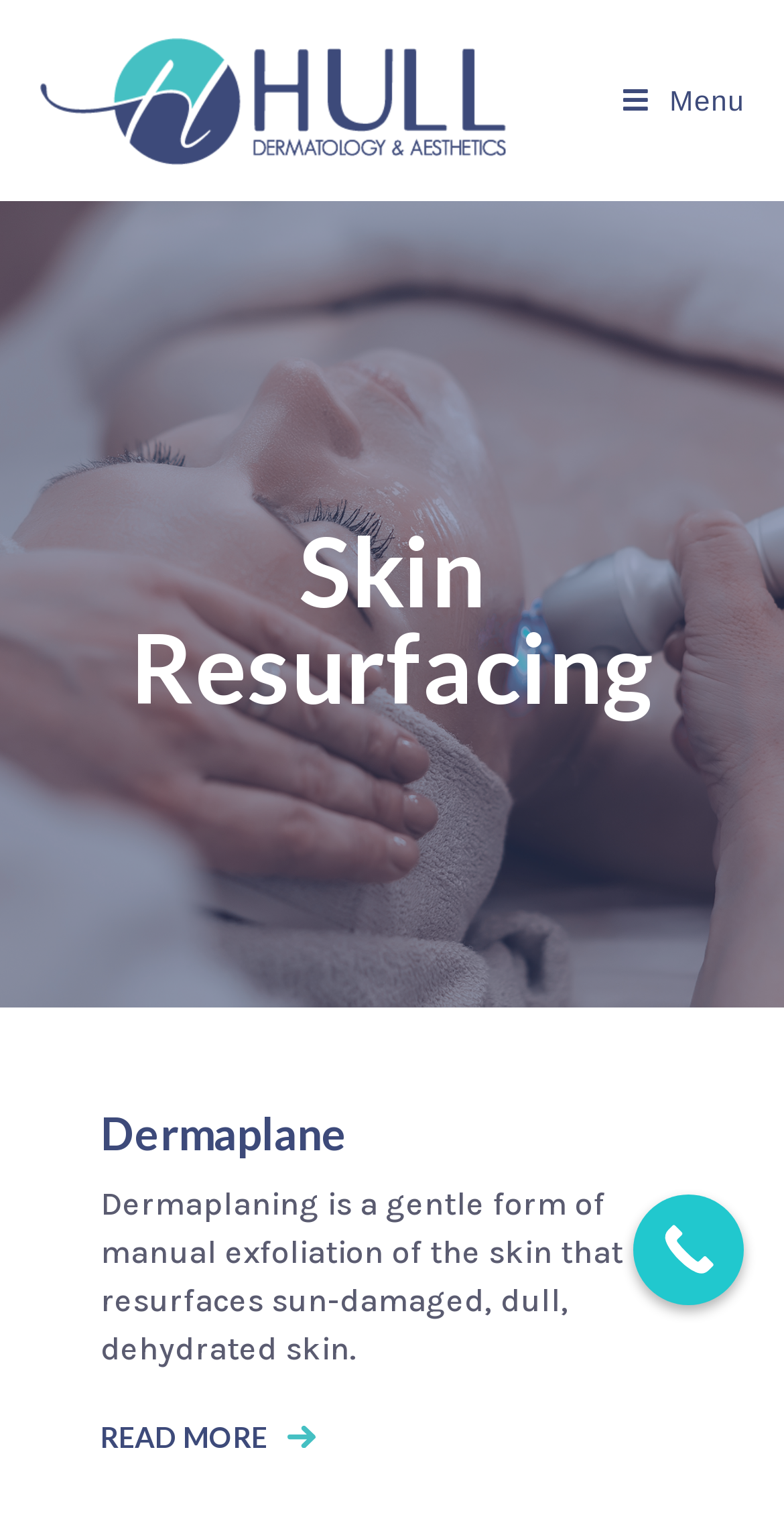What is Dermaplaning?
Look at the image and respond with a single word or a short phrase.

Gentle form of manual exfoliation